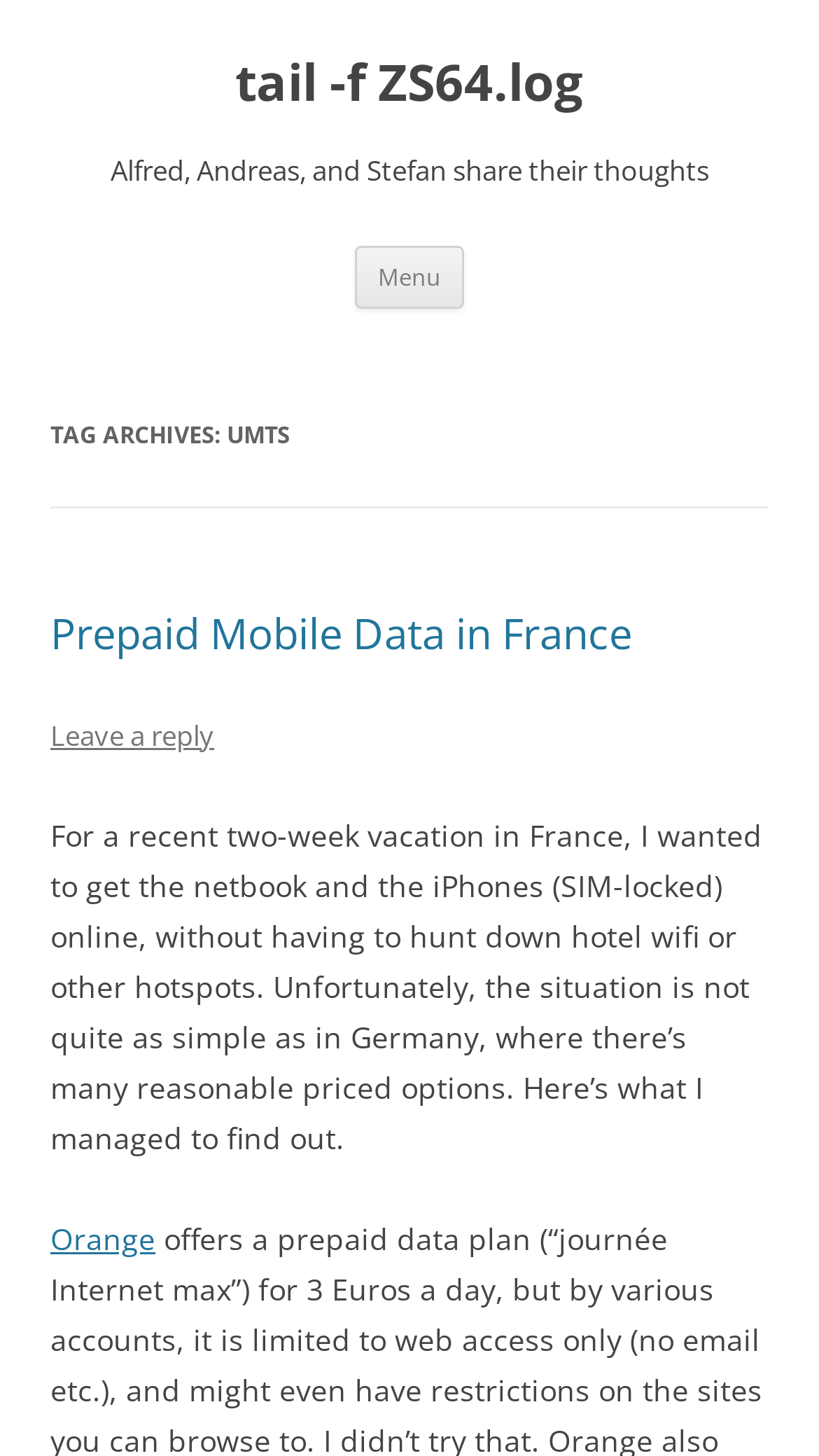Locate the primary headline on the webpage and provide its text.

tail -f ZS64.log